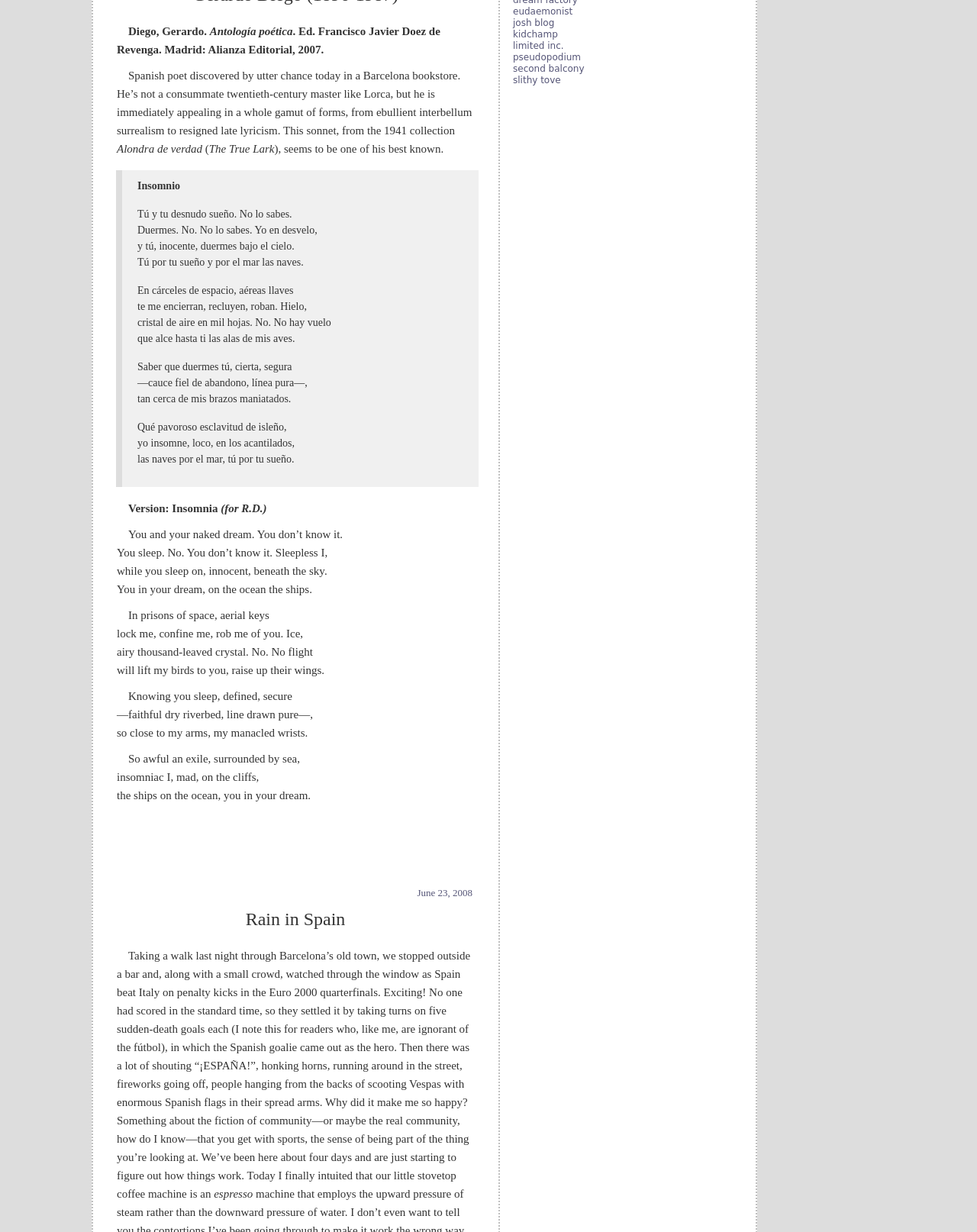Determine the bounding box of the UI element mentioned here: "limited inc.". The coordinates must be in the format [left, top, right, bottom] with values ranging from 0 to 1.

[0.525, 0.033, 0.577, 0.042]